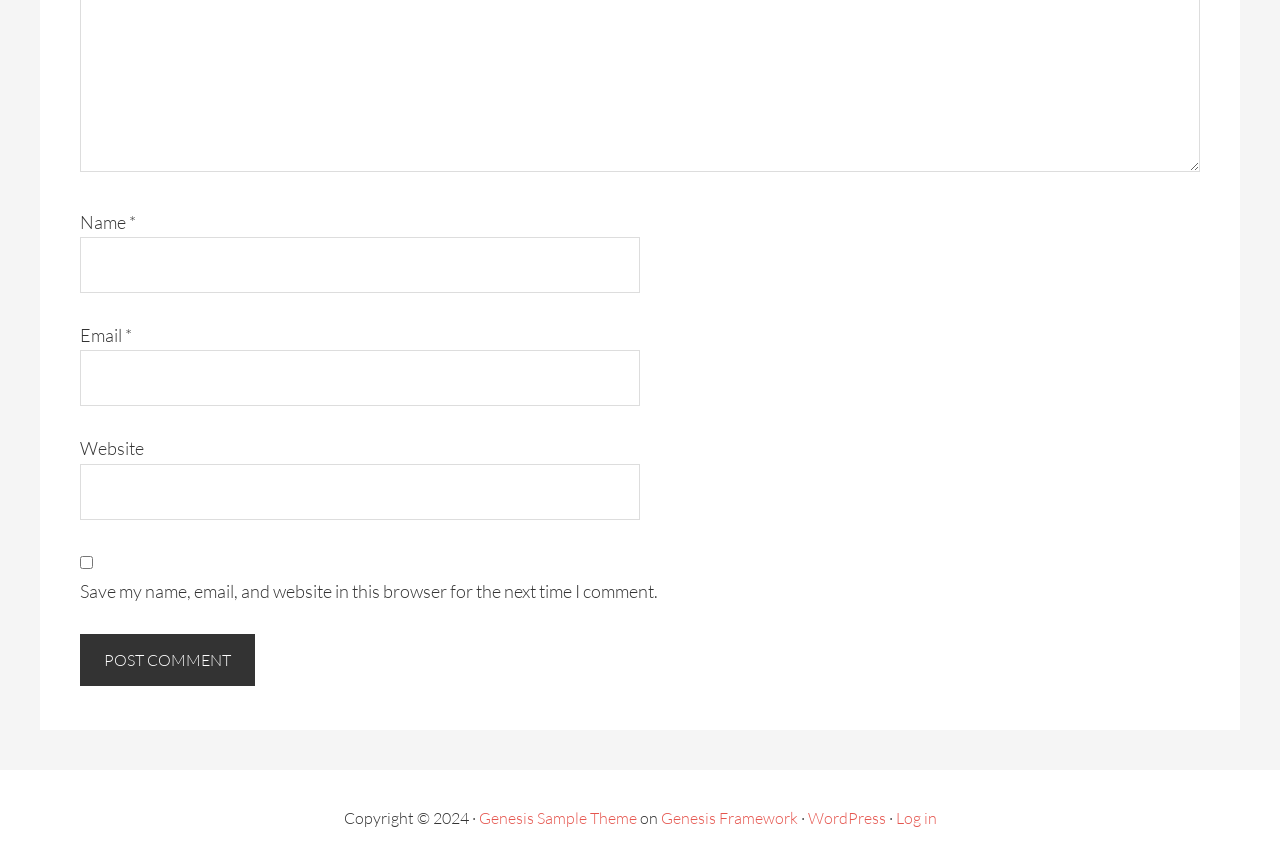Locate the bounding box of the UI element defined by this description: "Genesis Sample Theme". The coordinates should be given as four float numbers between 0 and 1, formatted as [left, top, right, bottom].

[0.374, 0.933, 0.497, 0.956]